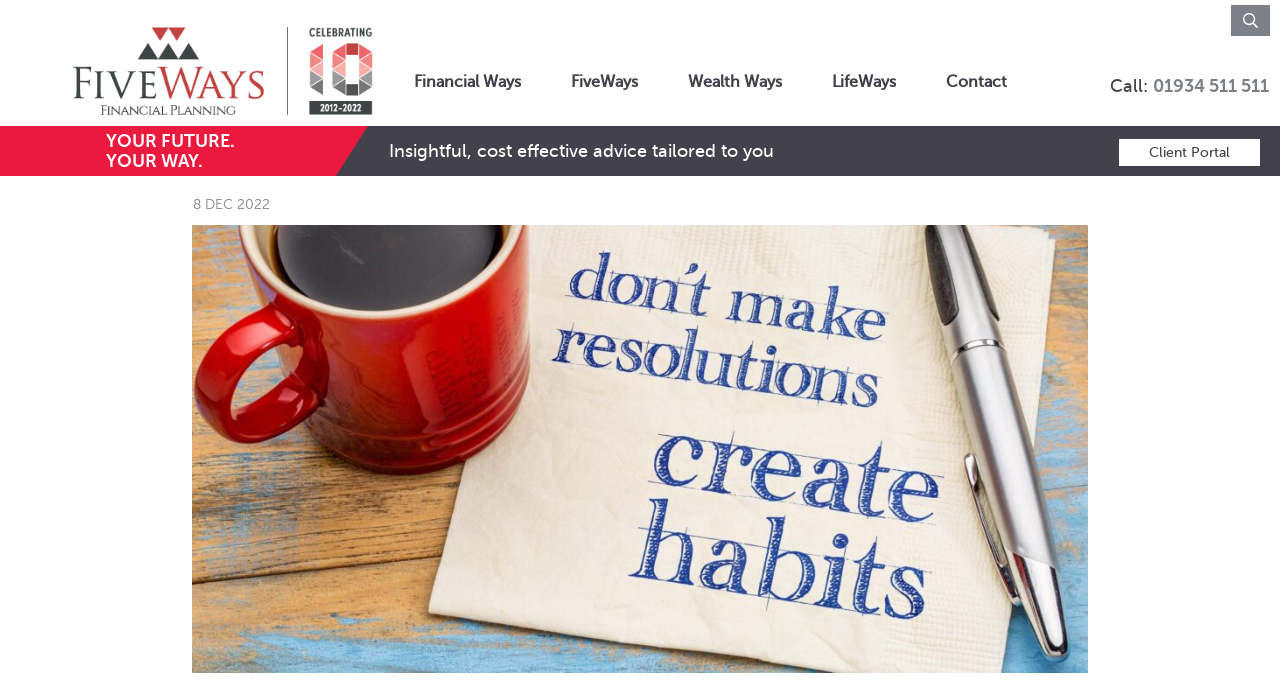What is the purpose of the search box?
Refer to the image and provide a detailed answer to the question.

I inferred the purpose of the search box by its placement and the presence of a search button next to it, suggesting it's meant for searching the website's content.